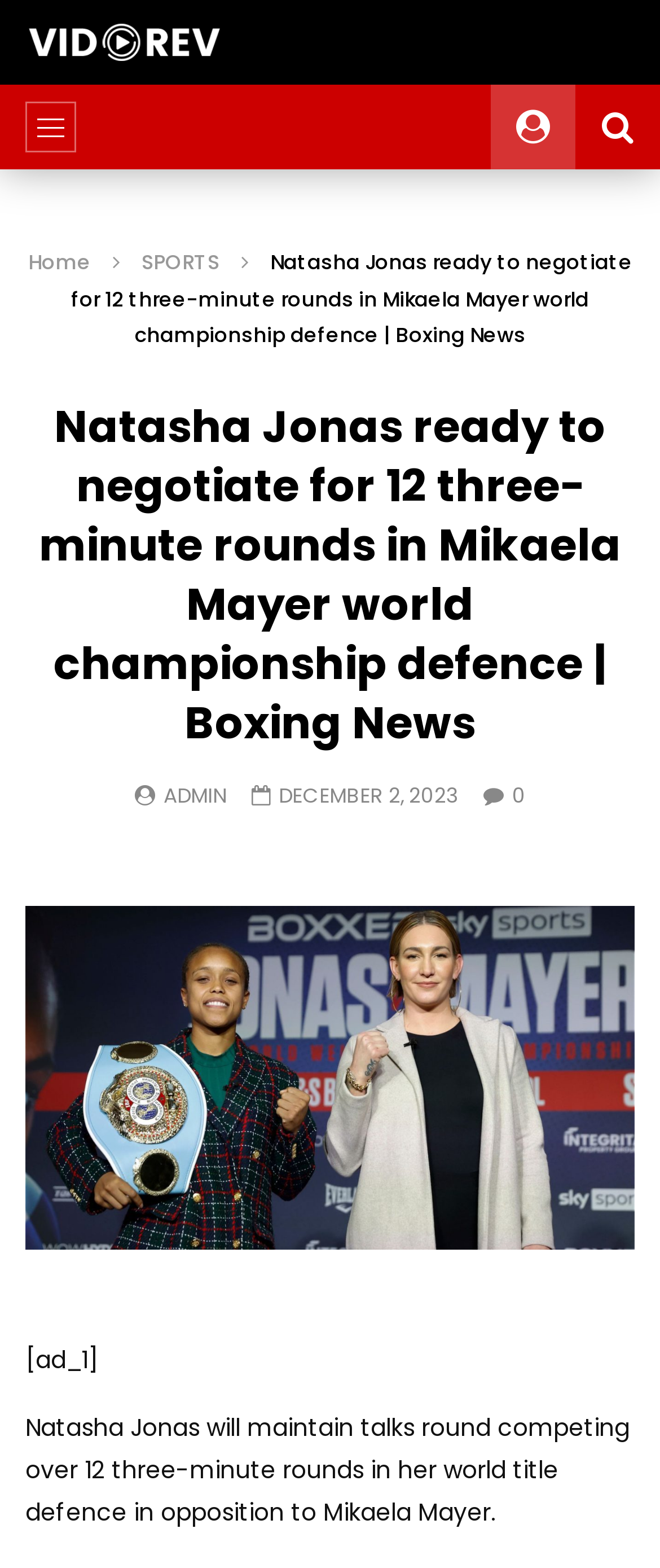Write an elaborate caption that captures the essence of the webpage.

The webpage appears to be a news article about boxing, specifically focusing on Natasha Jonas' upcoming world championship defence against Mikaela Mayer. 

At the top left of the page, there is a link to the website's homepage, labeled "Home", and next to it, a link to the "SPORTS" section. 

On the top right, there are two identical links labeled "Search". 

Below the top navigation bar, the title of the article "Natasha Jonas ready to negotiate for 12 three-minute rounds in Mikaela Mayer world championship defence | Boxing News" is prominently displayed. 

Further down, there is a link to the "ADMIN" section, accompanied by a timestamp showing the date "DECEMBER 2, 2023". 

The main content of the article starts below, with a brief summary stating that Natasha Jonas will continue talks about competing over 12 three-minute rounds in her world title defence against Mikaela Mayer. 

There is also an advertisement or sponsored content, labeled "[ad_1]", situated near the bottom of the page.